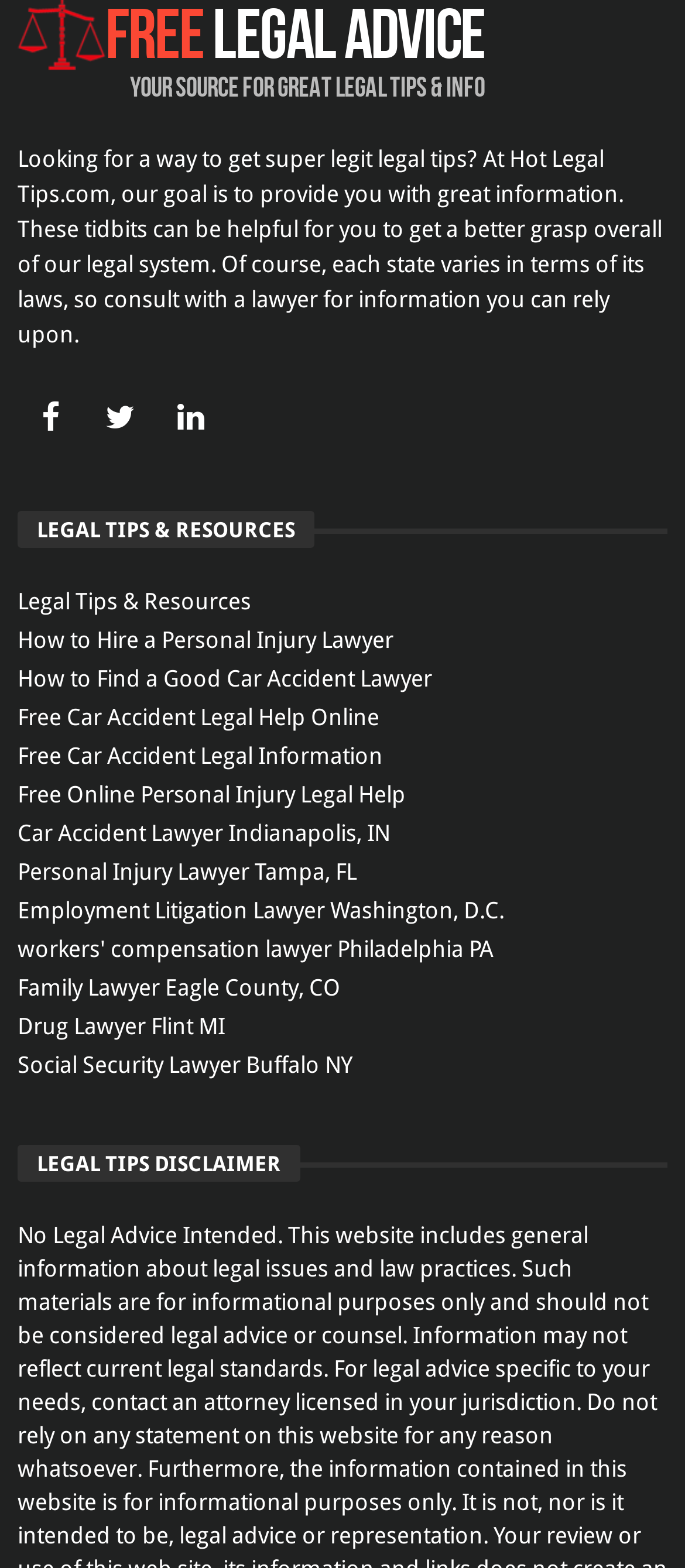Please predict the bounding box coordinates of the element's region where a click is necessary to complete the following instruction: "Visit the page on How to Hire a Personal Injury Lawyer". The coordinates should be represented by four float numbers between 0 and 1, i.e., [left, top, right, bottom].

[0.026, 0.398, 0.974, 0.423]